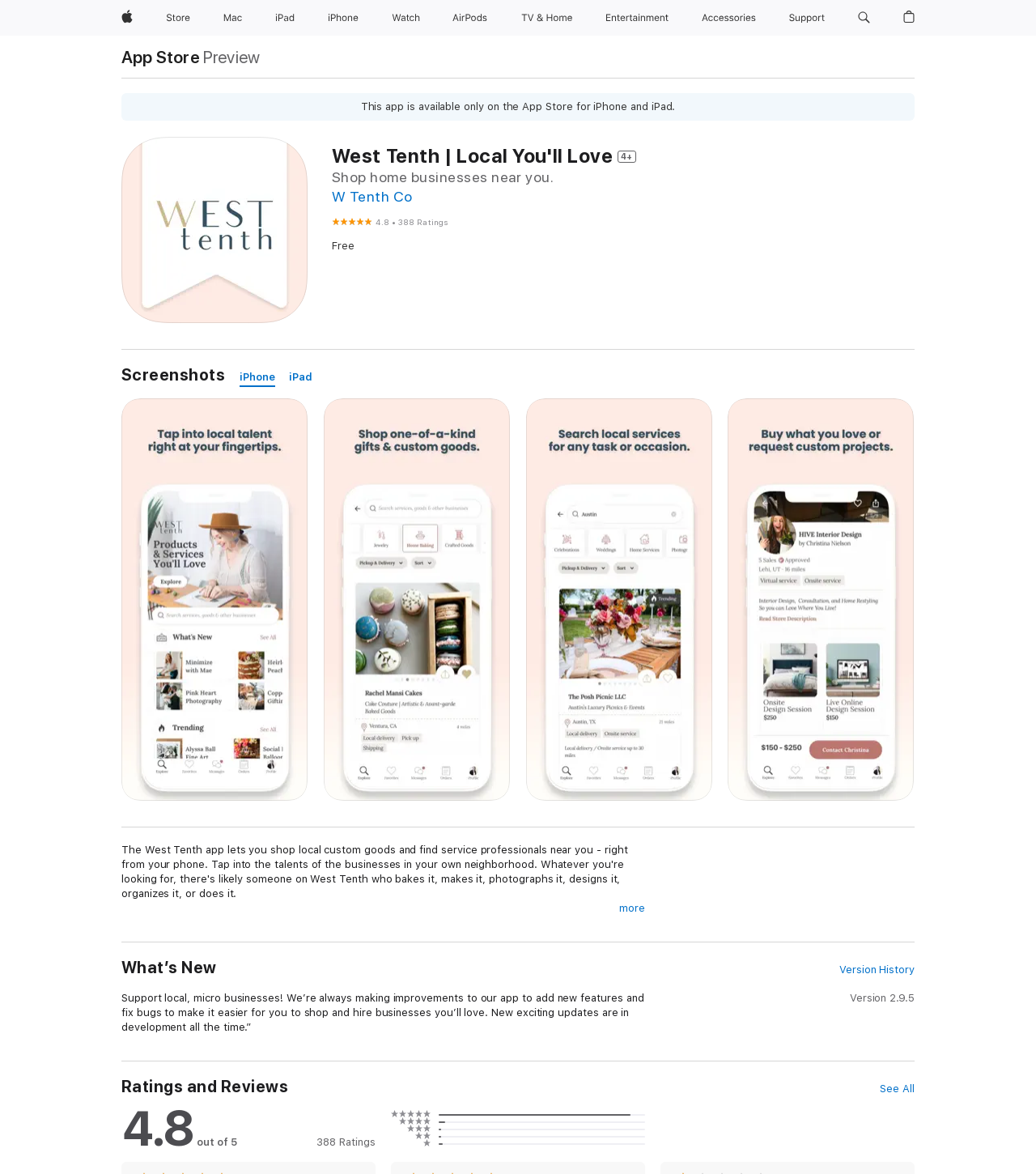Identify the bounding box coordinates of the region I need to click to complete this instruction: "View West Tenth Co".

[0.32, 0.16, 0.398, 0.174]